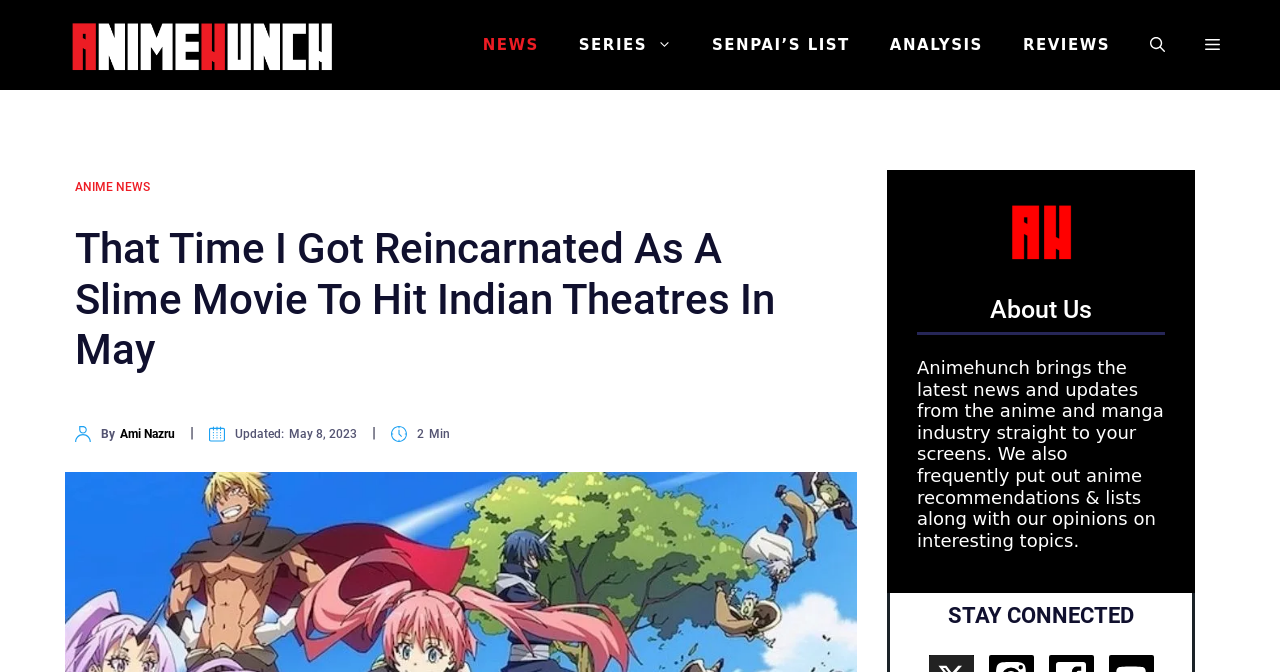Find the bounding box coordinates for the area that should be clicked to accomplish the instruction: "Read the latest anime news".

[0.059, 0.26, 0.124, 0.297]